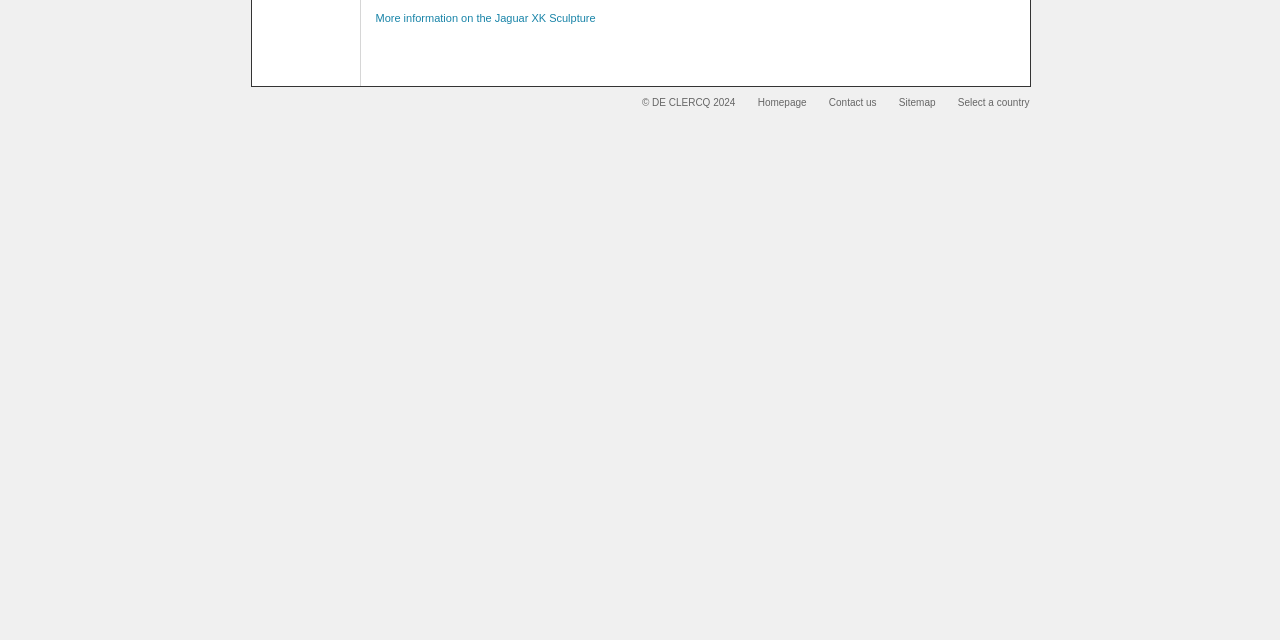Using the provided element description: "Select a country", identify the bounding box coordinates. The coordinates should be four floats between 0 and 1 in the order [left, top, right, bottom].

[0.748, 0.152, 0.804, 0.169]